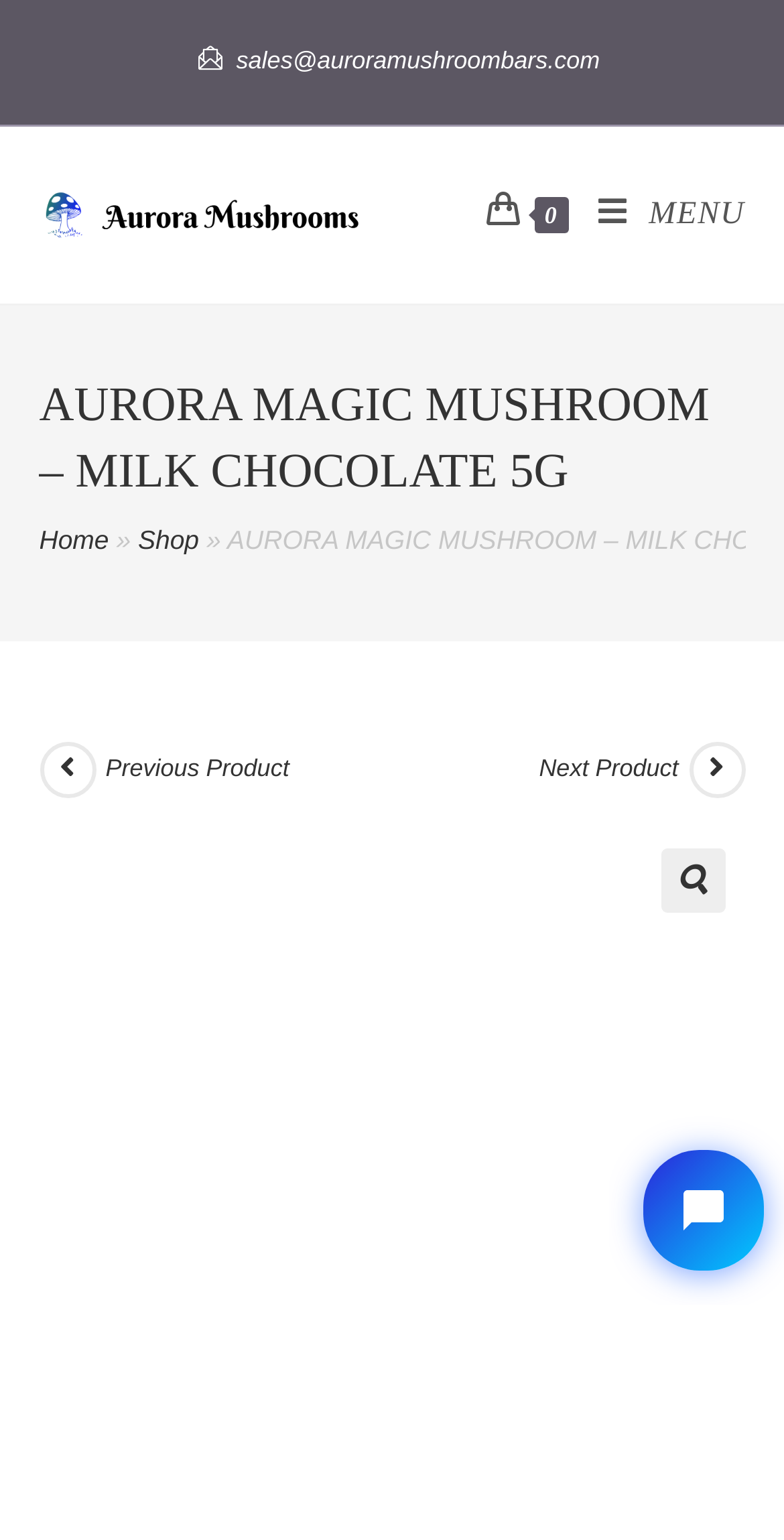Determine the bounding box coordinates of the target area to click to execute the following instruction: "View the next product."

[0.688, 0.486, 0.878, 0.514]